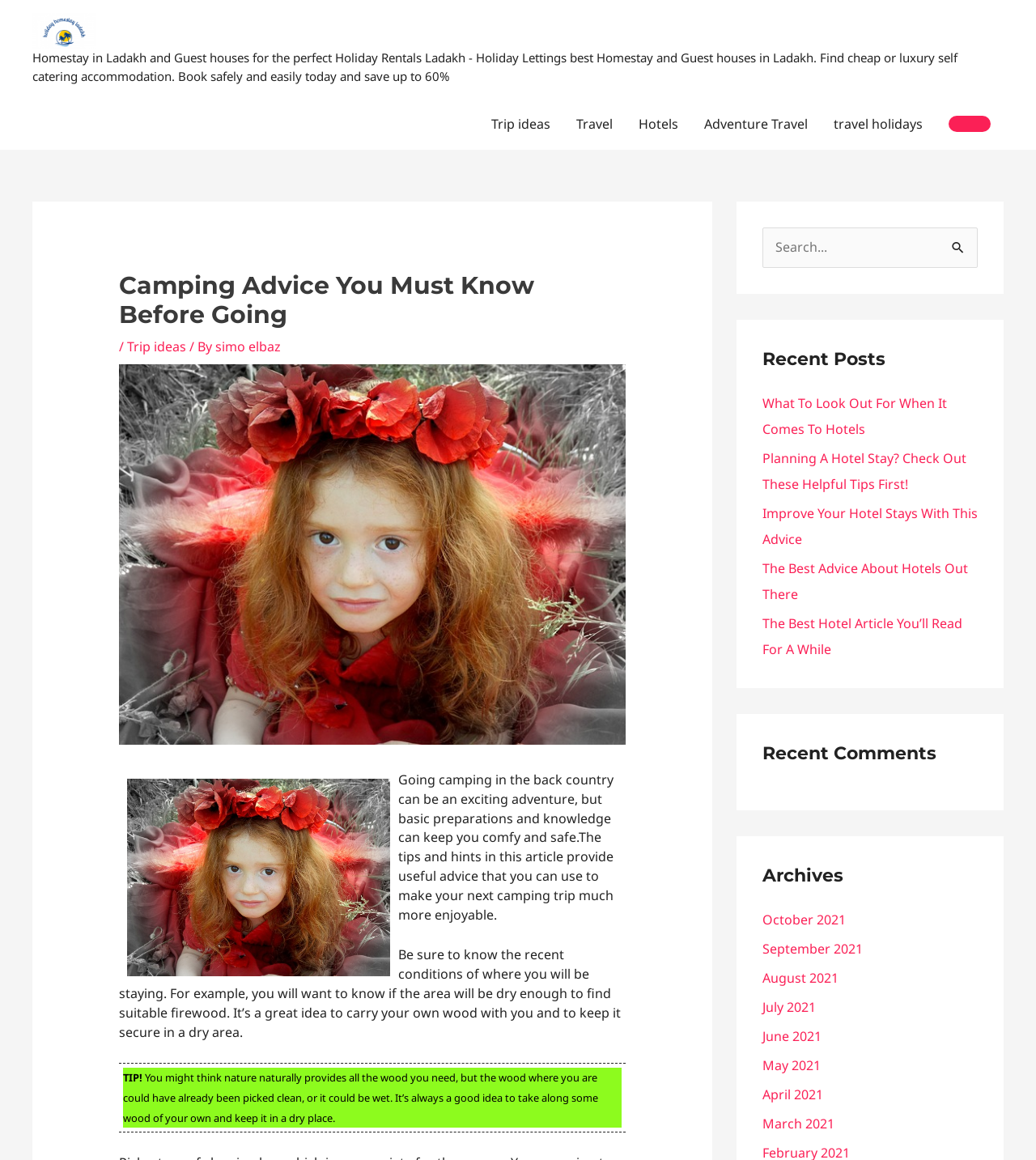Please reply to the following question using a single word or phrase: 
What is the category of the article 'What To Look Out For When It Comes To Hotels'?

Hotels